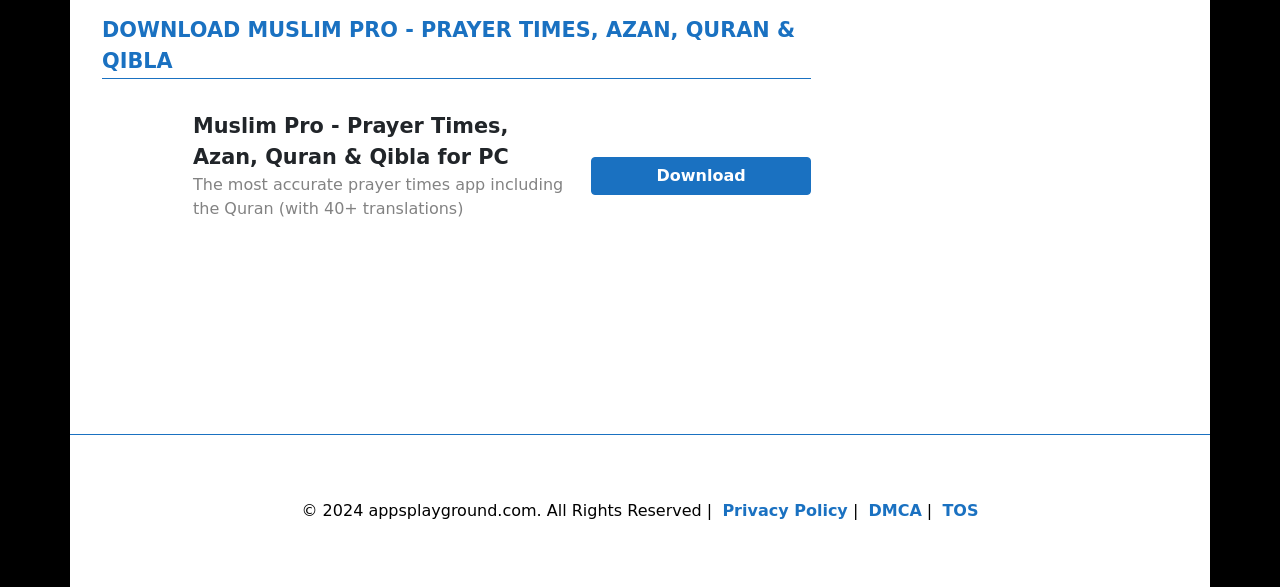Please find the bounding box for the UI component described as follows: "TOS".

[0.736, 0.854, 0.764, 0.886]